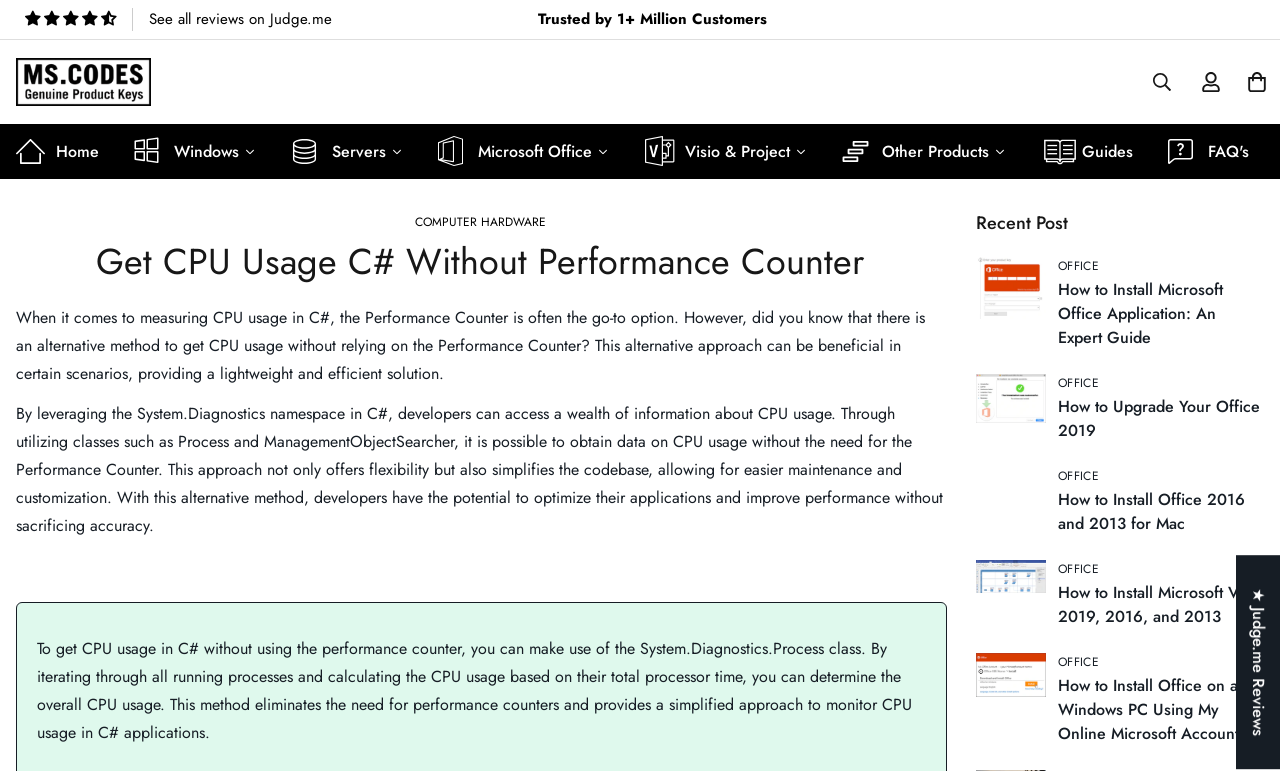Locate the bounding box coordinates of the area that needs to be clicked to fulfill the following instruction: "Click on 'ORDER YOUR ORIGINAL PAPER'". The coordinates should be in the format of four float numbers between 0 and 1, namely [left, top, right, bottom].

None